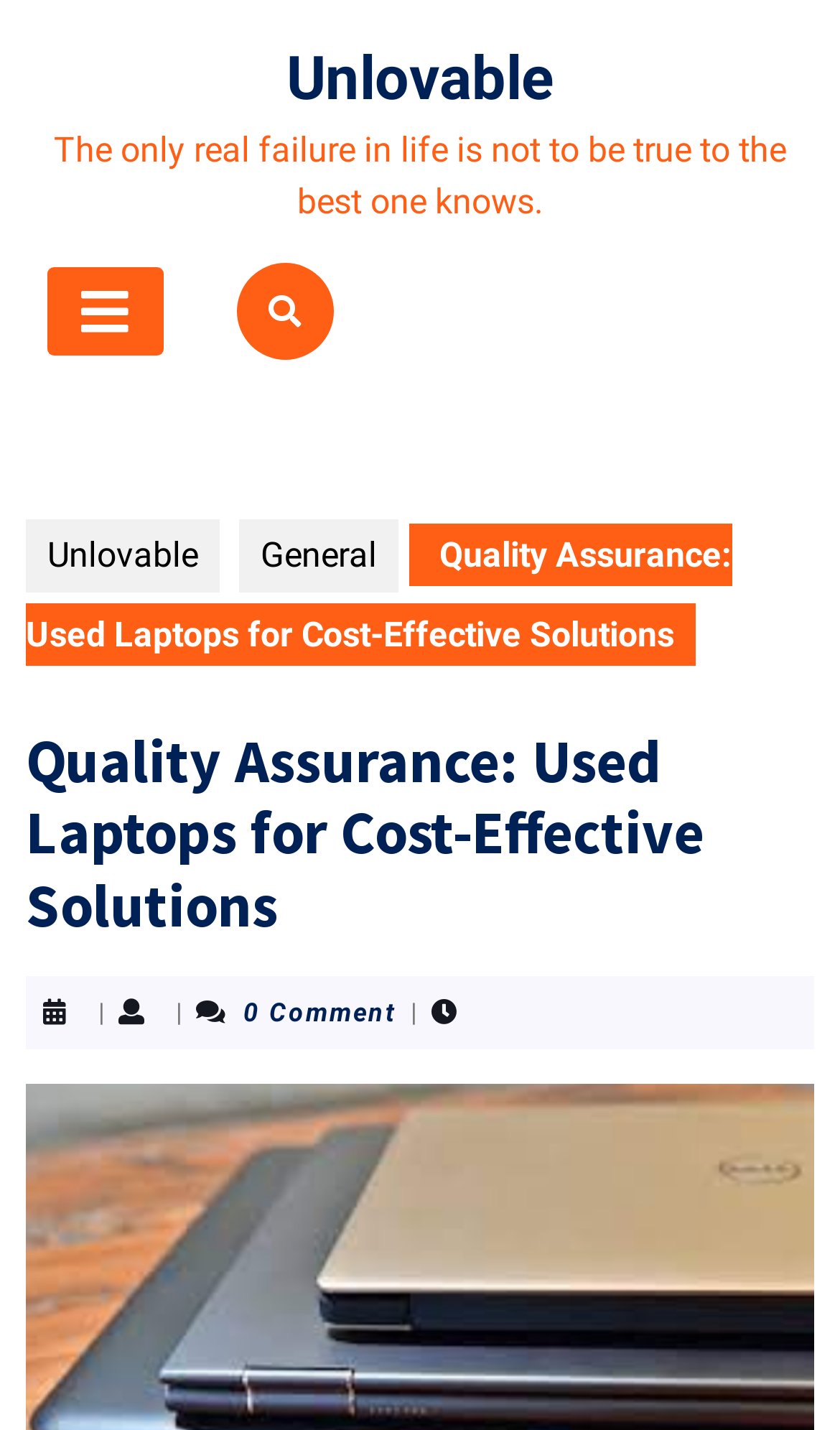Please provide a brief answer to the following inquiry using a single word or phrase:
How many links are there in the top navigation bar?

3